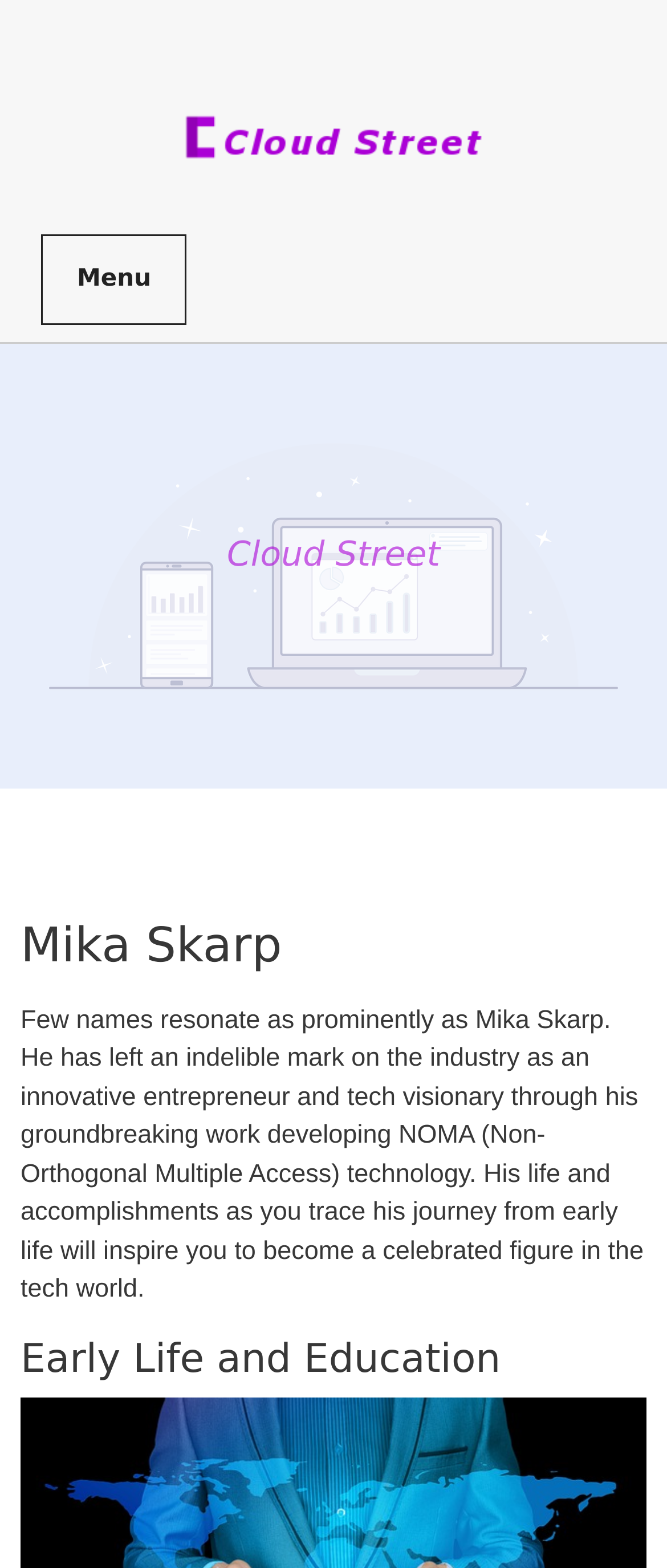What is the main topic of this webpage?
Please elaborate on the answer to the question with detailed information.

I determined the answer by reading the StaticText element at coordinates [0.031, 0.641, 0.965, 0.831], which describes Mika Skarp's life and accomplishments. This suggests that the main topic of this webpage is Mika Skarp's life and accomplishments.